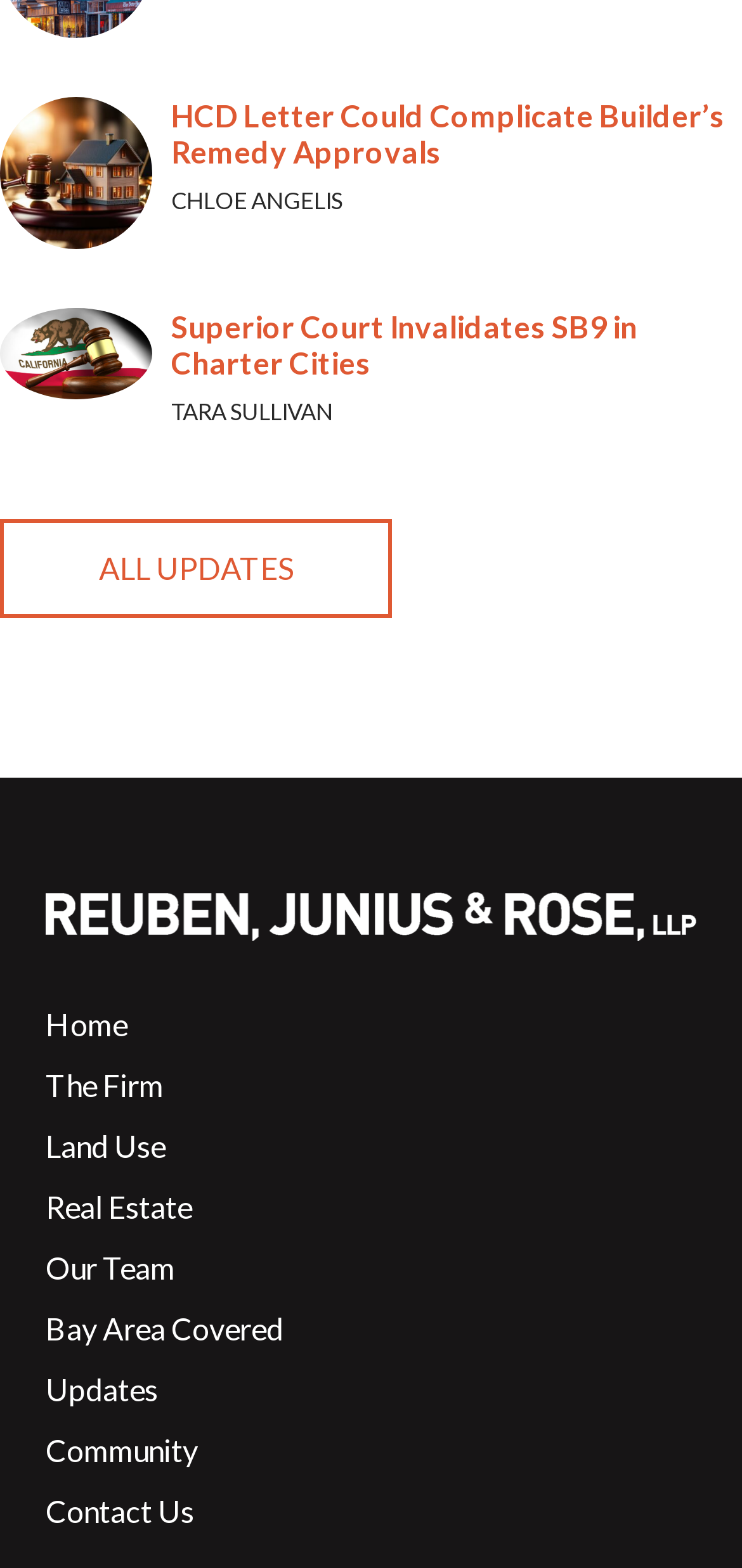Identify and provide the bounding box coordinates of the UI element described: "Bay Area Covered". The coordinates should be formatted as [left, top, right, bottom], with each number being a float between 0 and 1.

[0.062, 0.836, 0.938, 0.86]